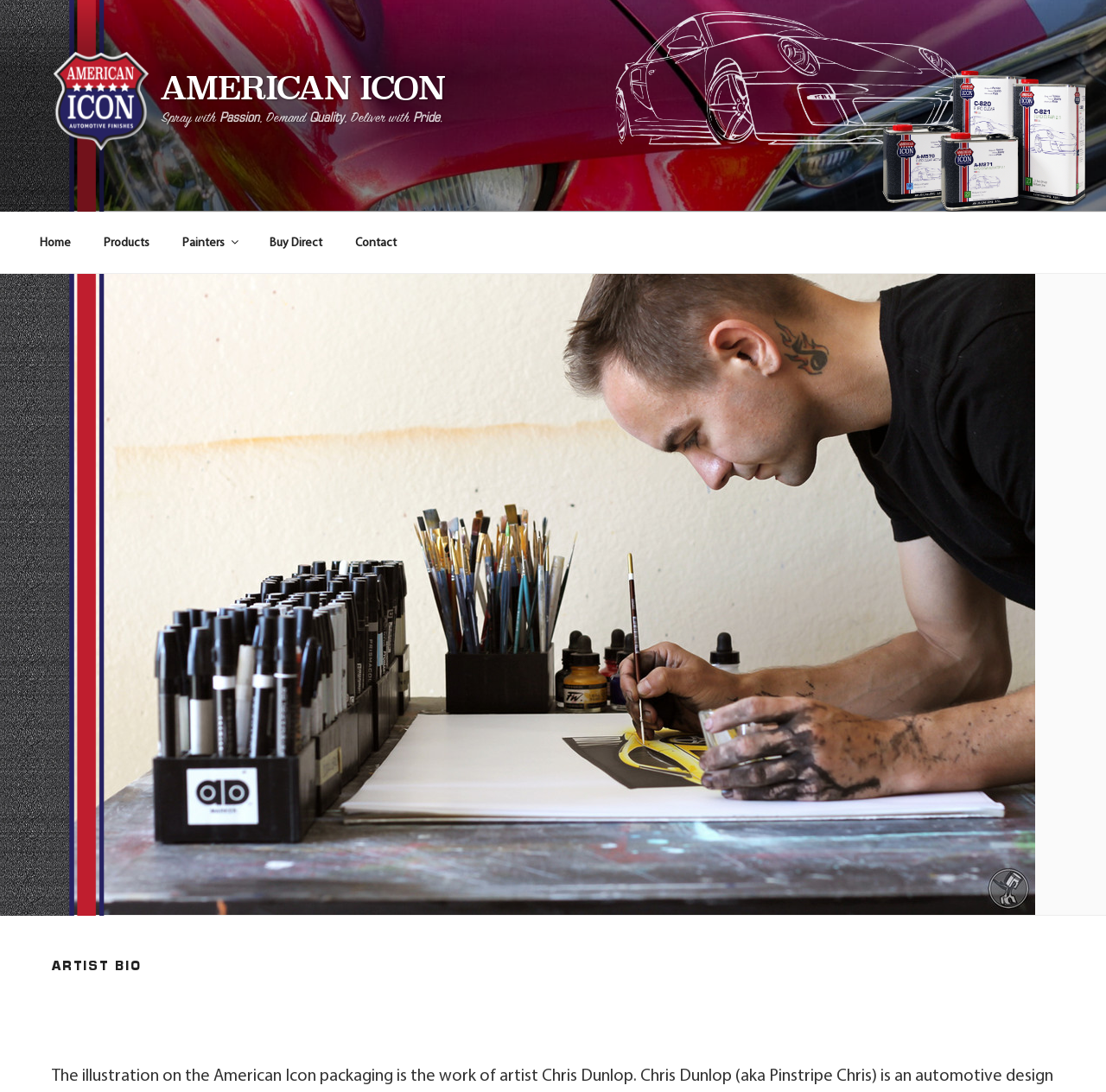Please find the bounding box for the UI element described by: "Products".

[0.08, 0.203, 0.148, 0.242]